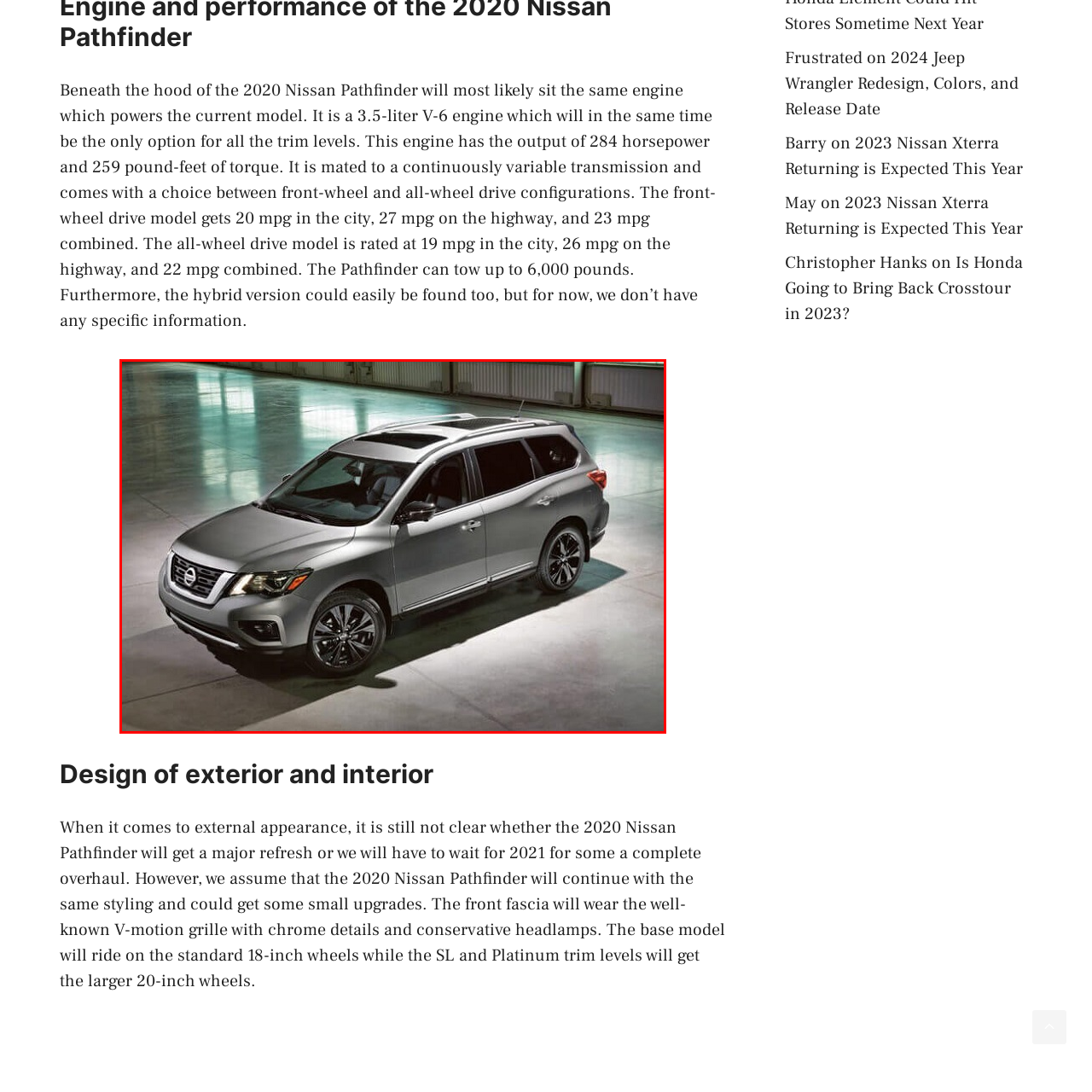Observe the image area highlighted by the pink border and answer the ensuing question in detail, using the visual cues: 
How many horsepower does the 3.5-liter V-6 engine offer?

According to the caption, the 3.5-liter V-6 engine of the 2020 Nissan Pathfinder offers an impressive output of 284 horsepower, making it suitable for both city driving and outdoor adventures.